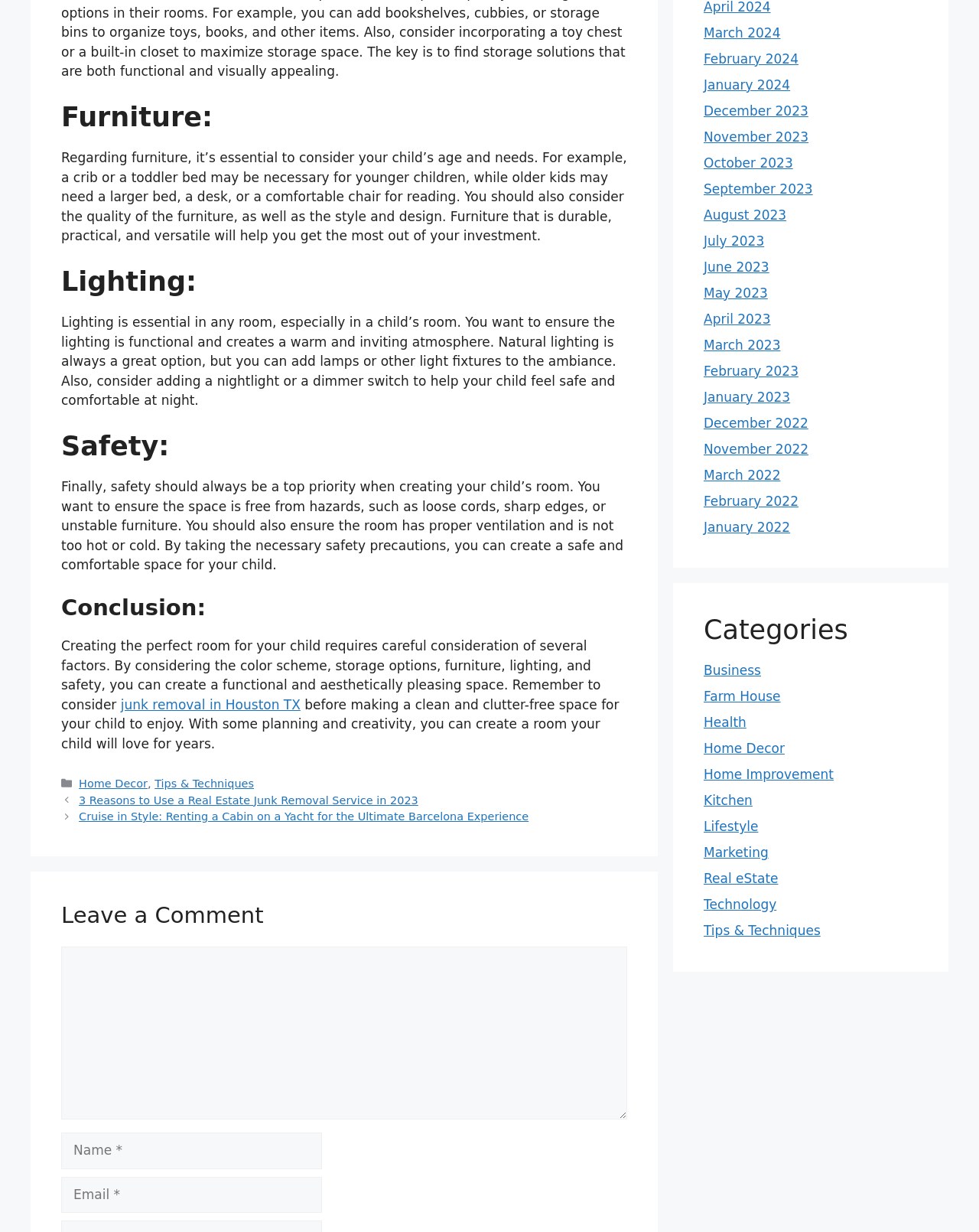Give a one-word or one-phrase response to the question:
What are the essential factors to consider when creating a child's room?

Color scheme, storage, furniture, lighting, and safety